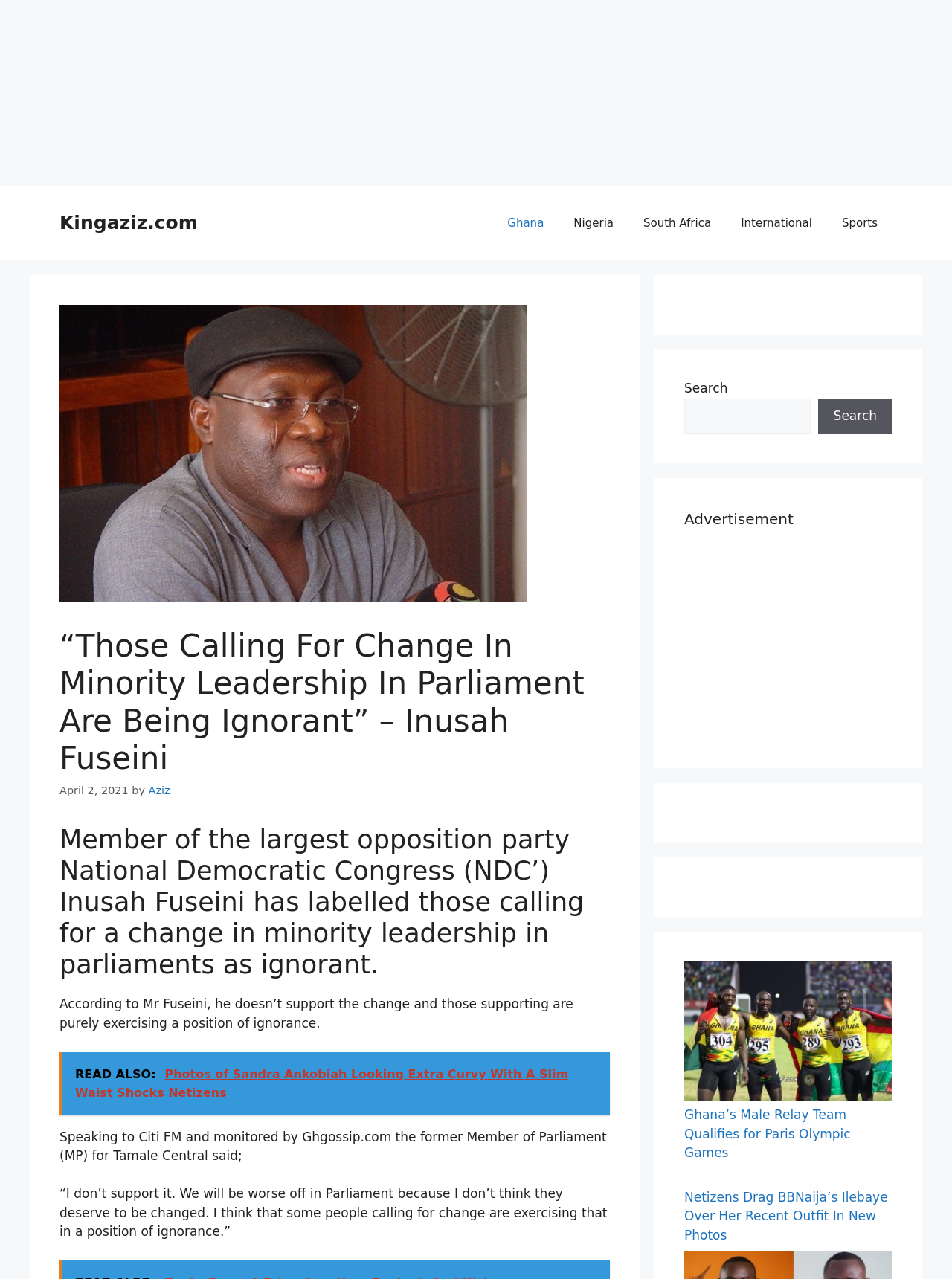Identify the bounding box for the described UI element: "parent_node: Search name="s"".

[0.719, 0.311, 0.851, 0.339]